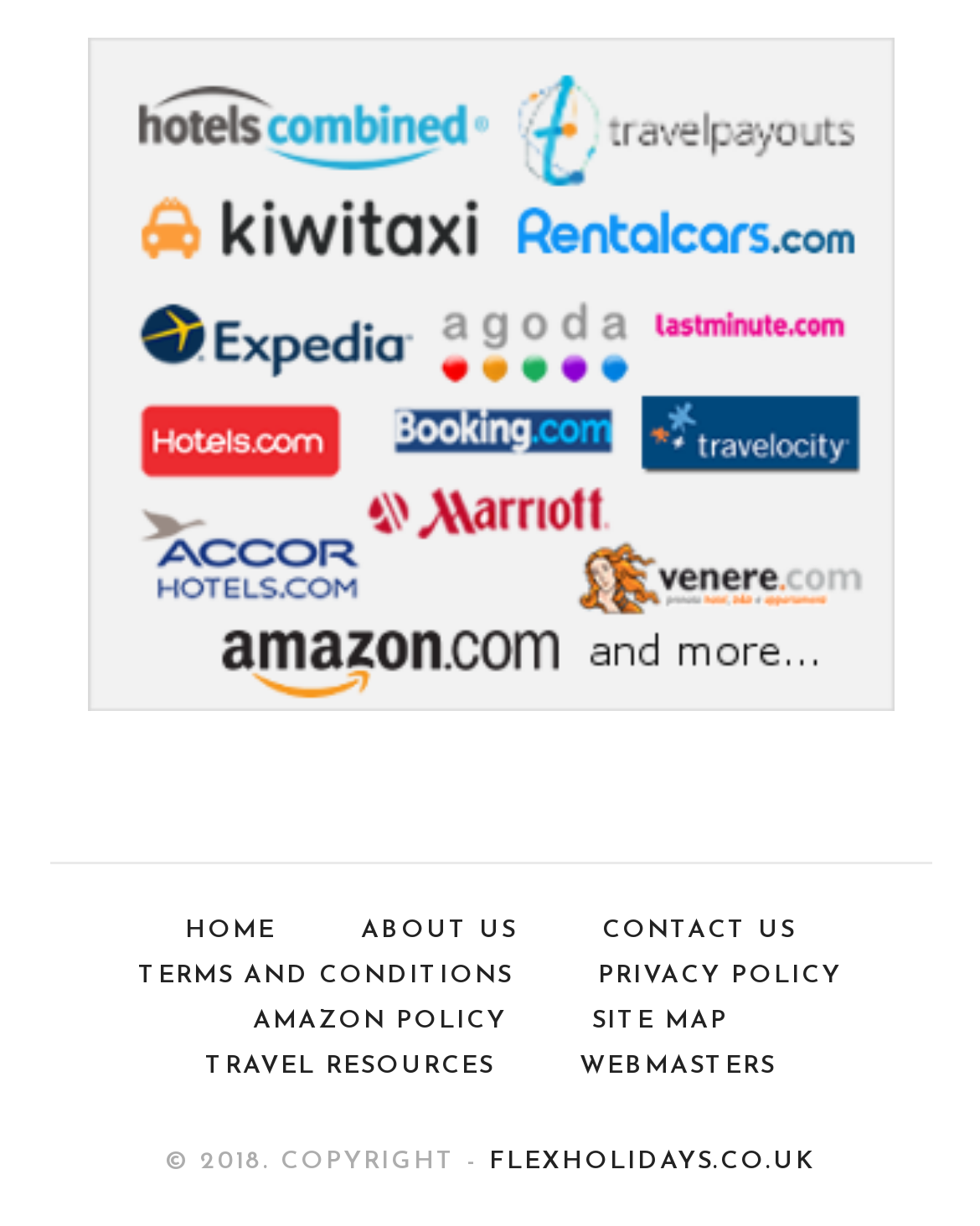Please answer the following question as detailed as possible based on the image: 
What is the domain of the website?

I found the domain of the website at the bottom of the page, which is linked as 'FLEXHOLIDAYS.CO.UK'.